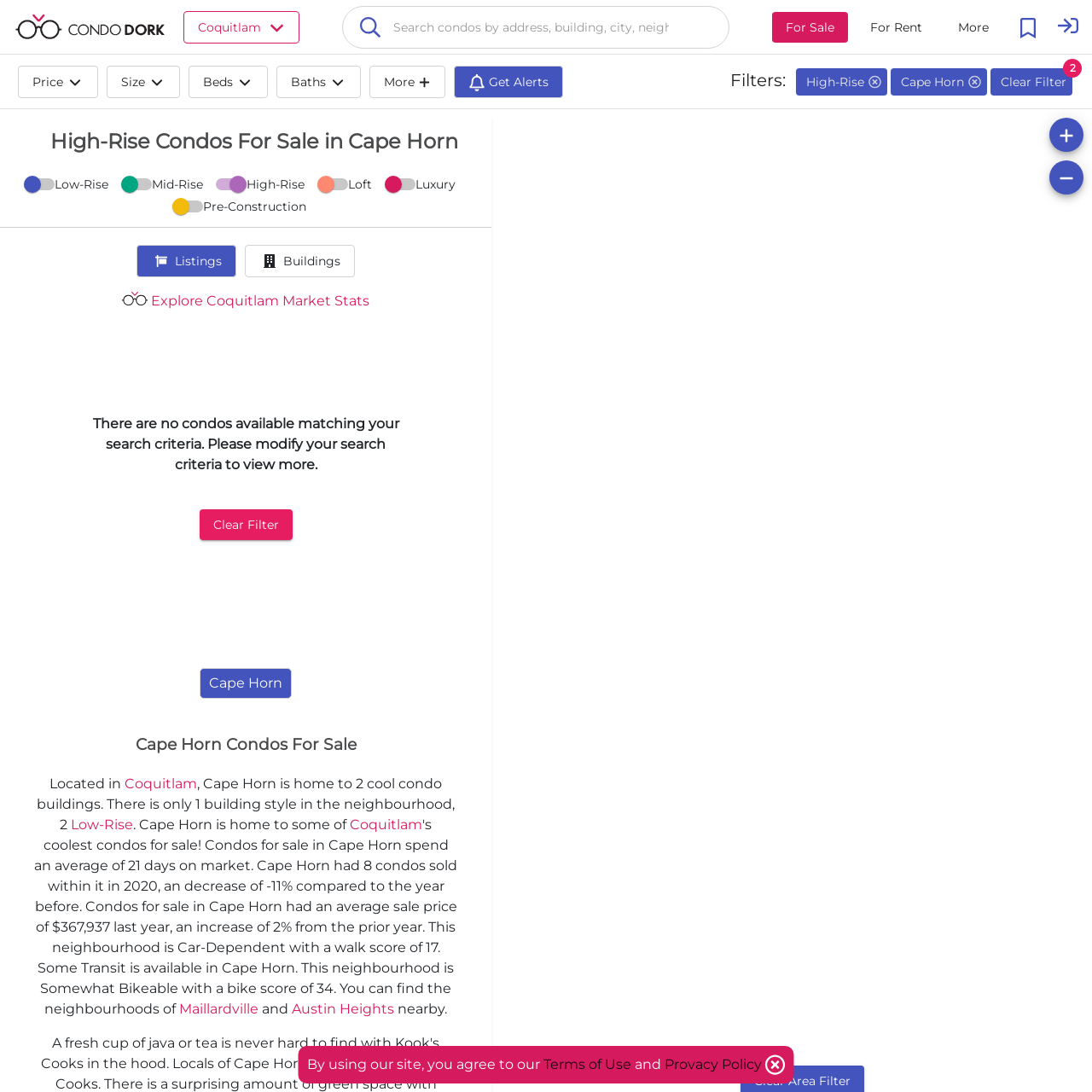With reference to the image, please provide a detailed answer to the following question: What can be searched on this webpage?

The webpage has a search bar with a placeholder text 'Search condos by address, building, city, neighbourhood, MLS®, etc...' which suggests that users can search for condos based on various criteria such as address, building, city, and more.